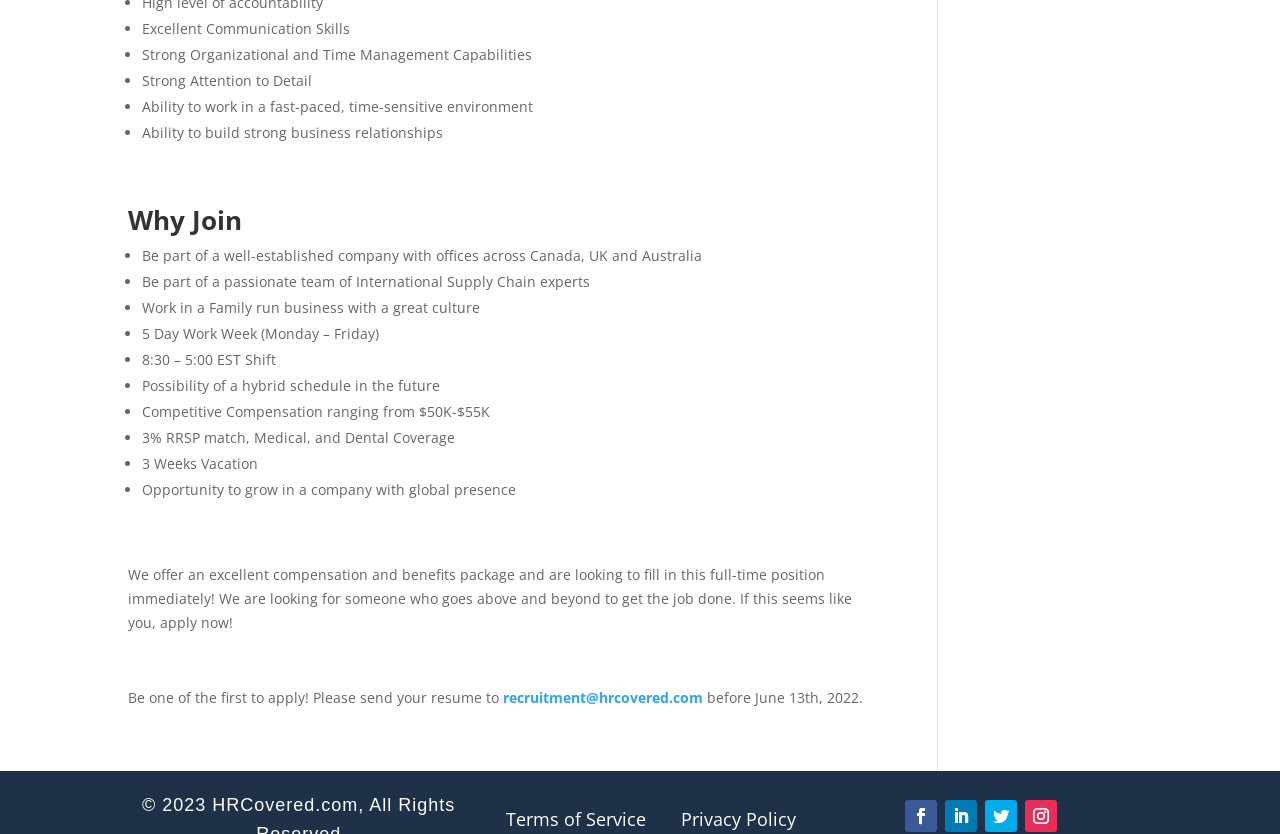Respond with a single word or phrase to the following question: What is the deadline to apply for the job?

June 13th, 2022